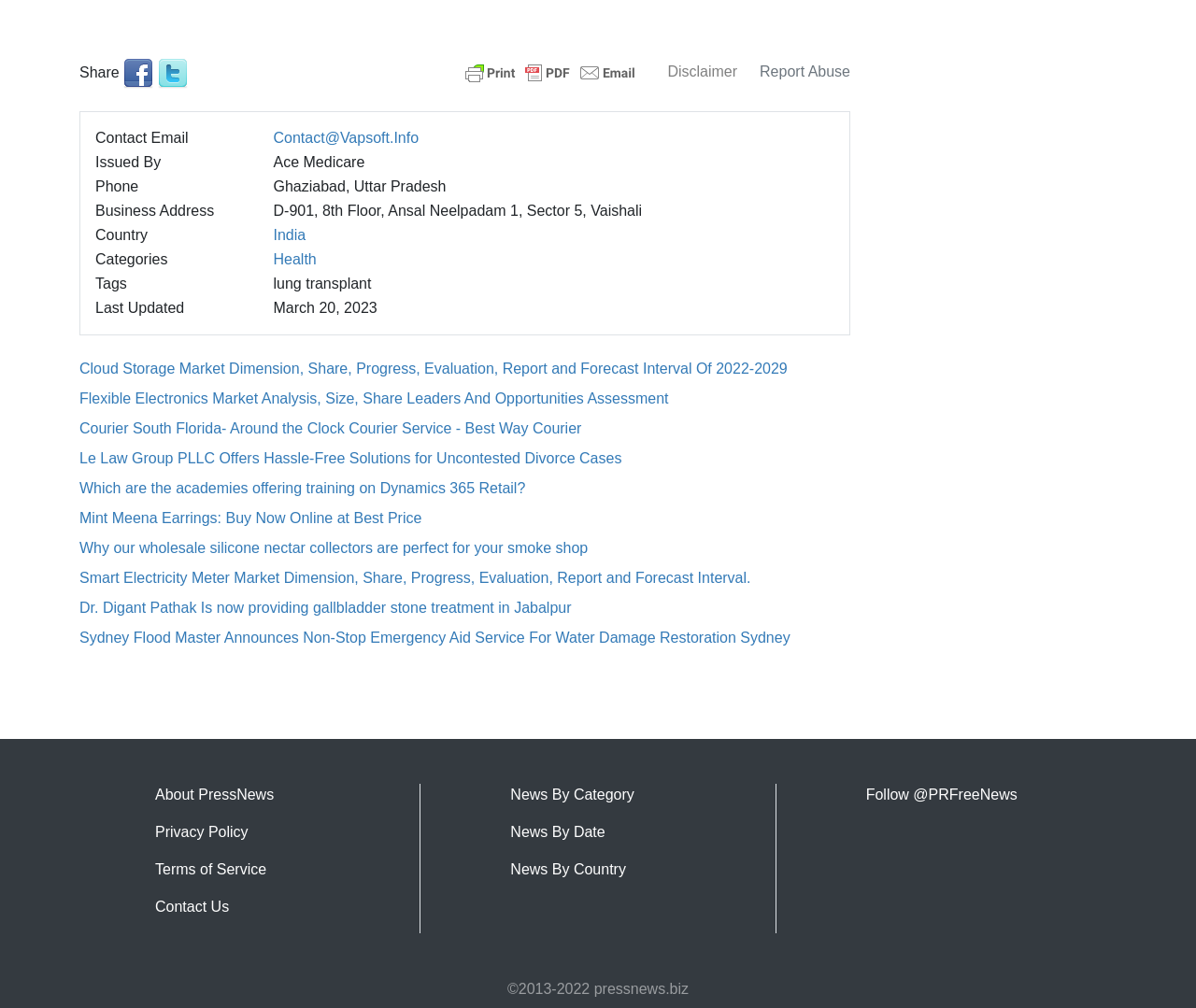Determine the bounding box coordinates of the target area to click to execute the following instruction: "Follow @PRFreeNews."

[0.724, 0.78, 0.851, 0.796]